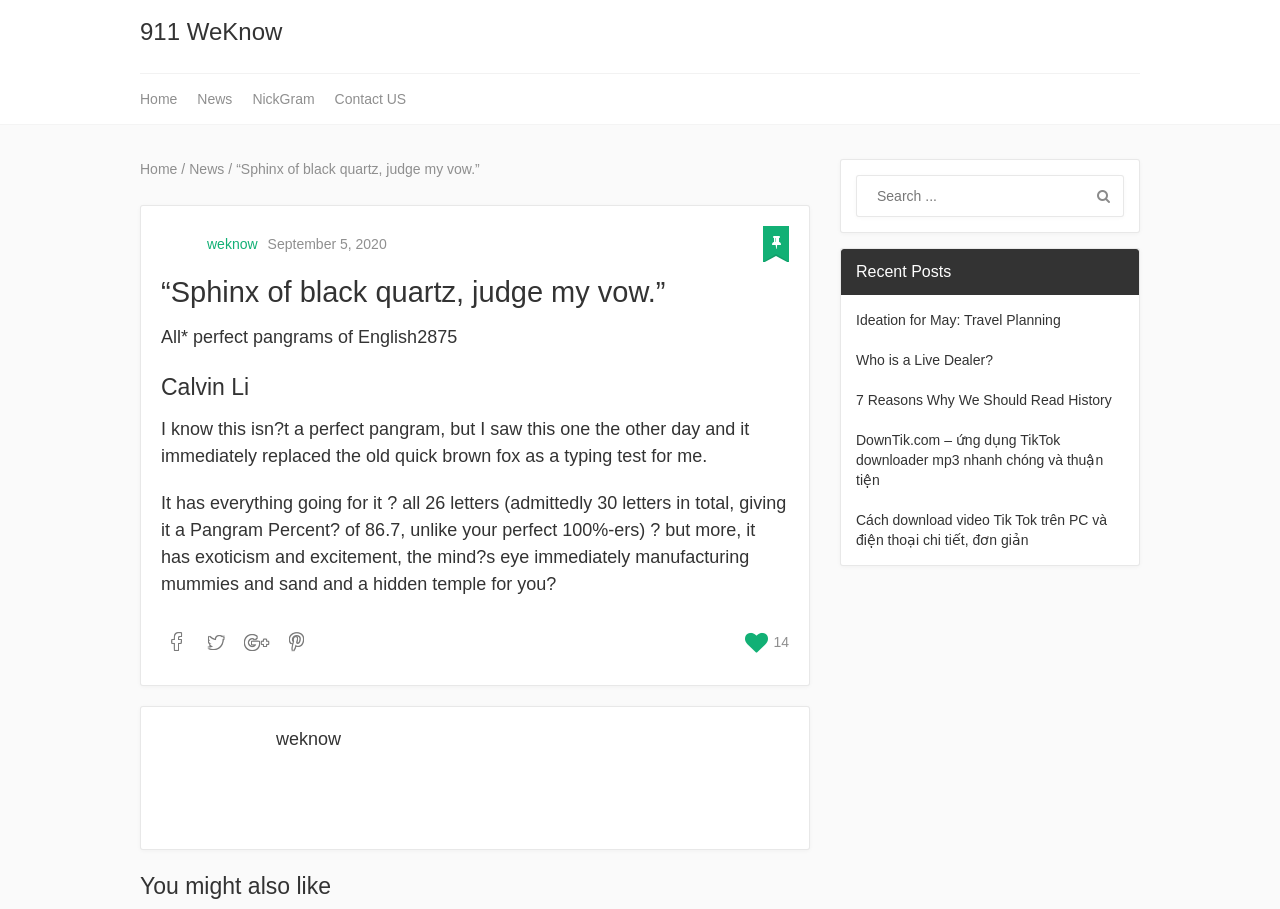How many links are in the 'Recent Posts' section?
Using the visual information, respond with a single word or phrase.

5